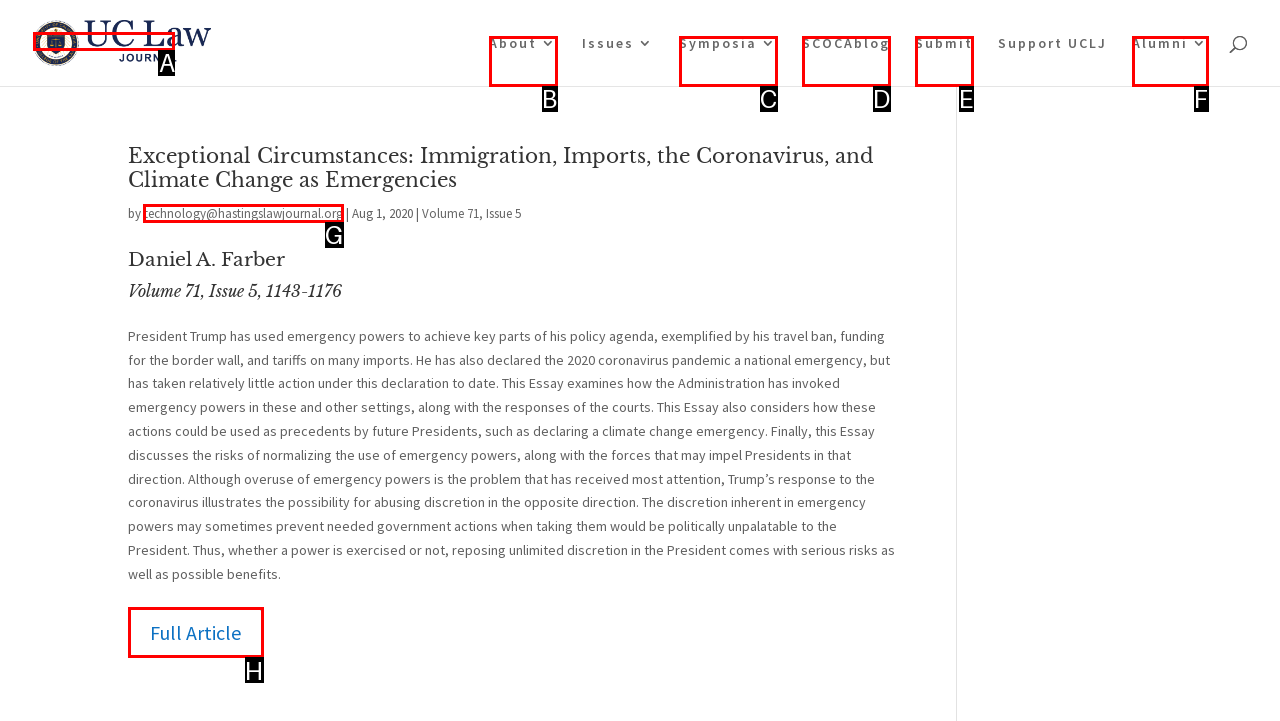Choose the letter of the element that should be clicked to complete the task: Contact the journal
Answer with the letter from the possible choices.

G